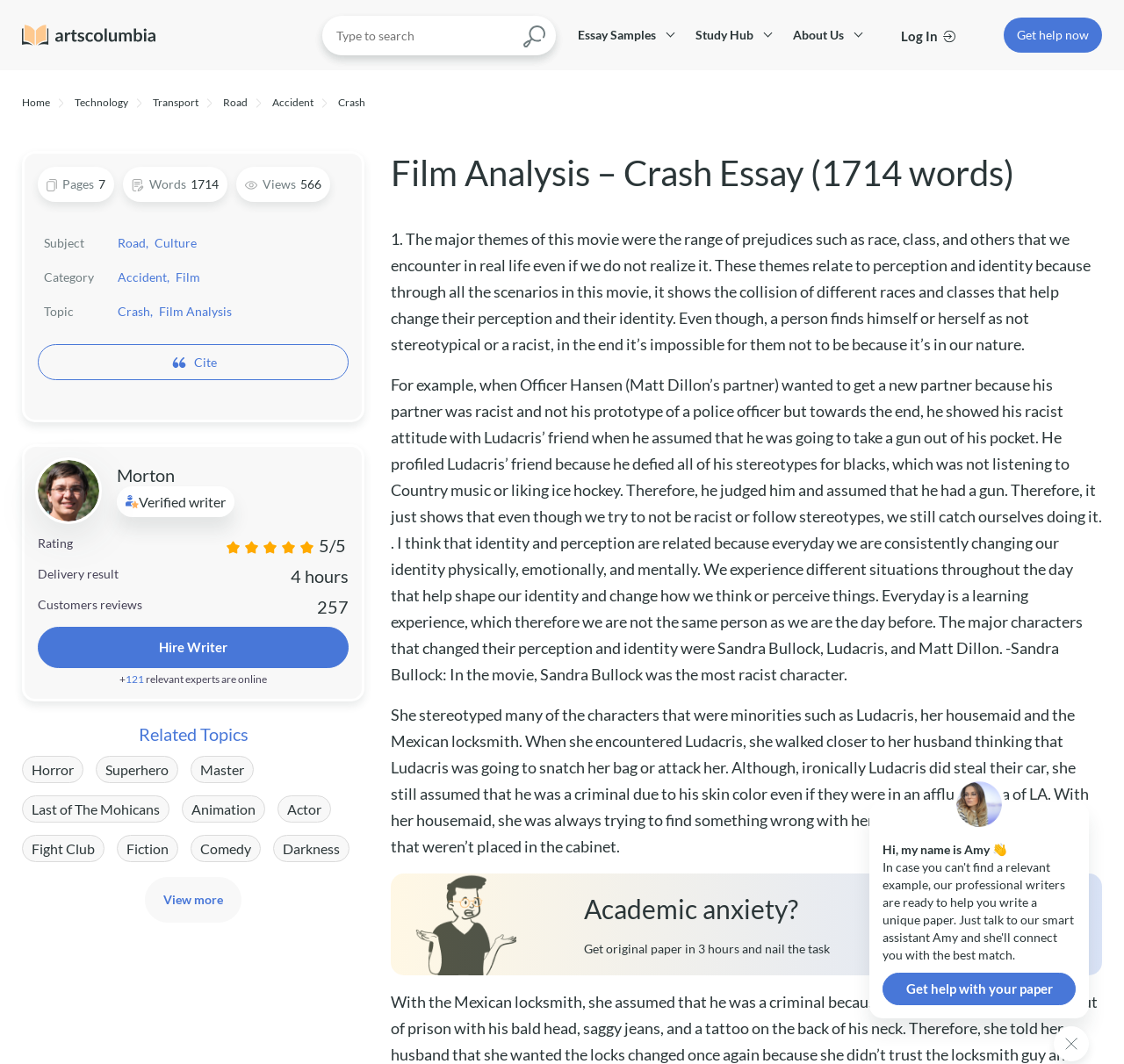Please mark the clickable region by giving the bounding box coordinates needed to complete this instruction: "Get help now".

[0.905, 0.026, 0.969, 0.04]